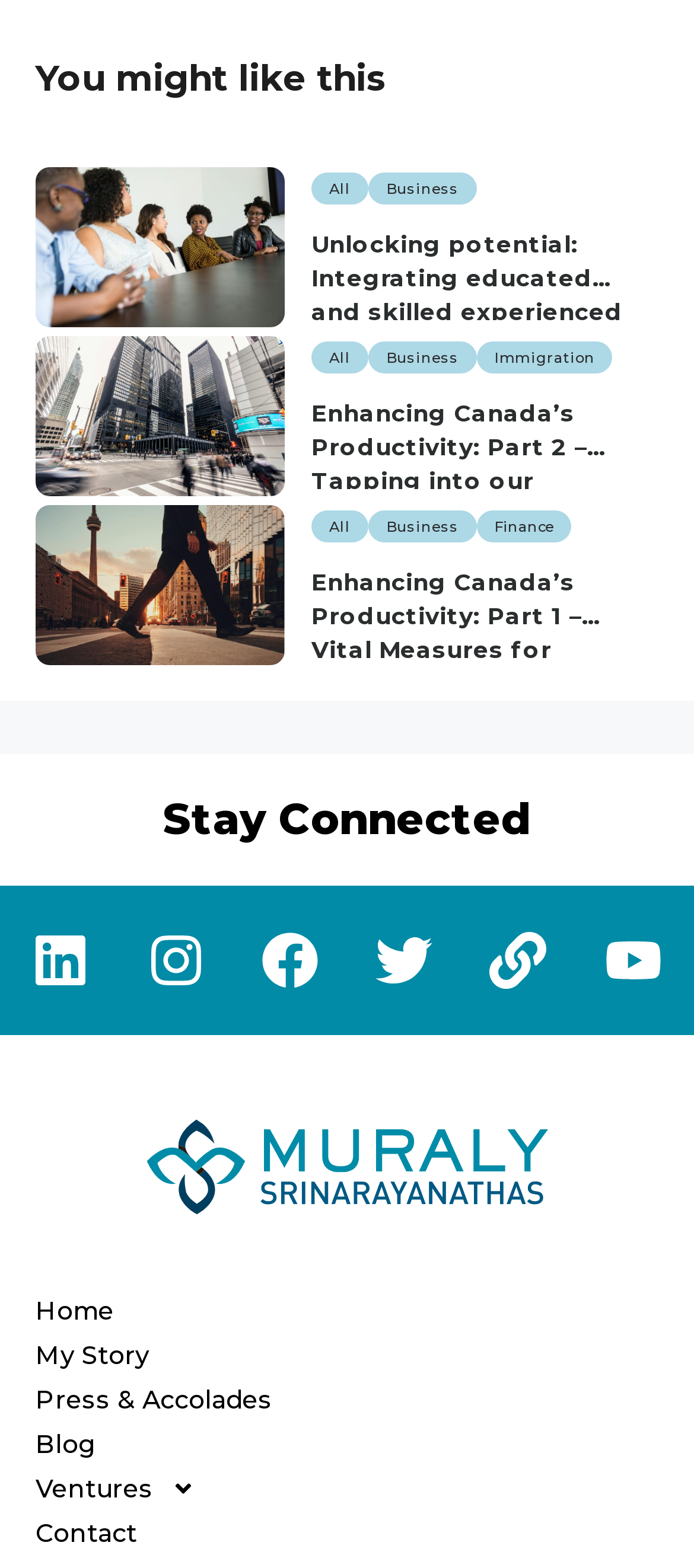Determine the bounding box coordinates for the region that must be clicked to execute the following instruction: "Go to the 'Home' page".

[0.051, 0.824, 0.949, 0.847]